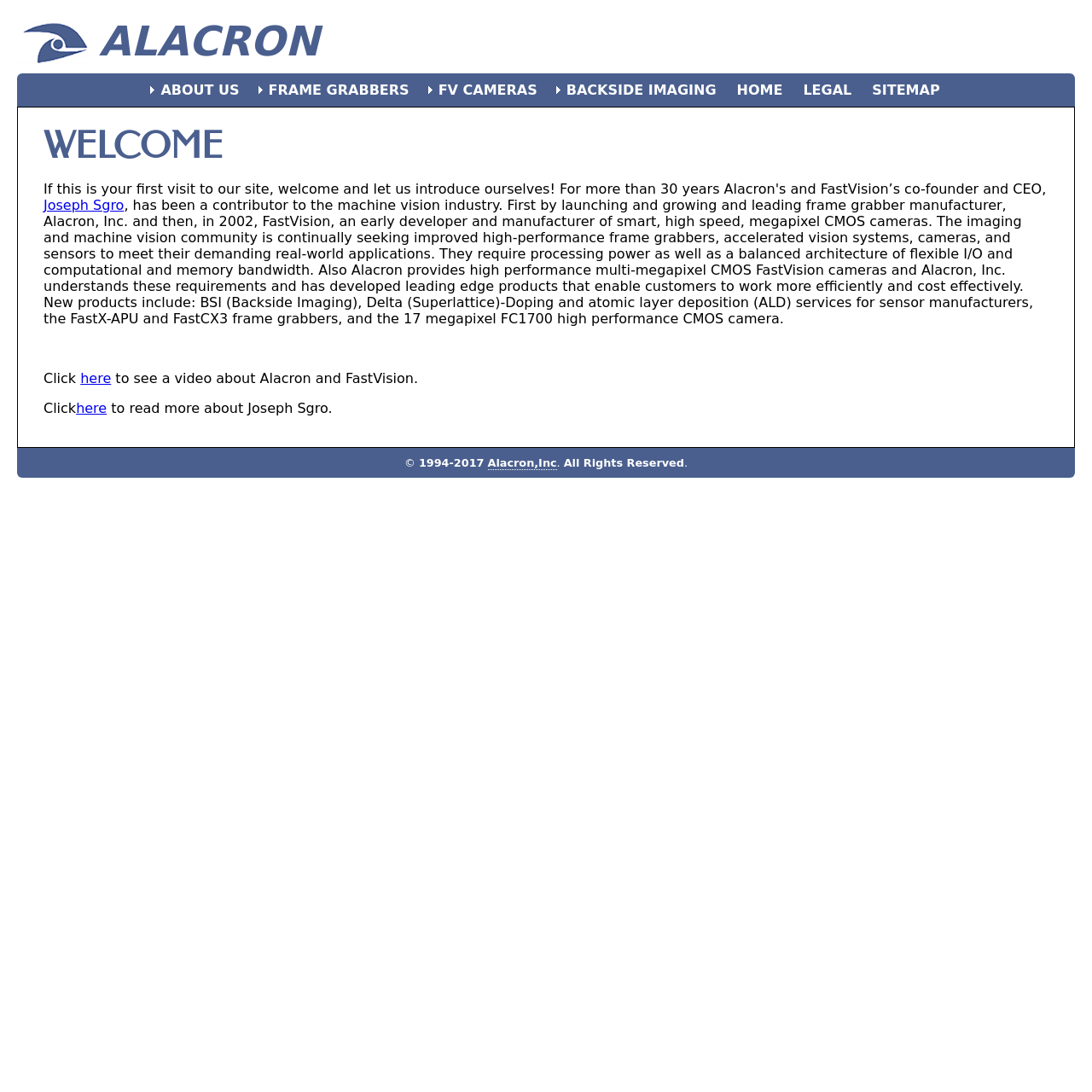What is the name of the early developer and manufacturer of smart cameras?
Based on the image, give a concise answer in the form of a single word or short phrase.

FastVision